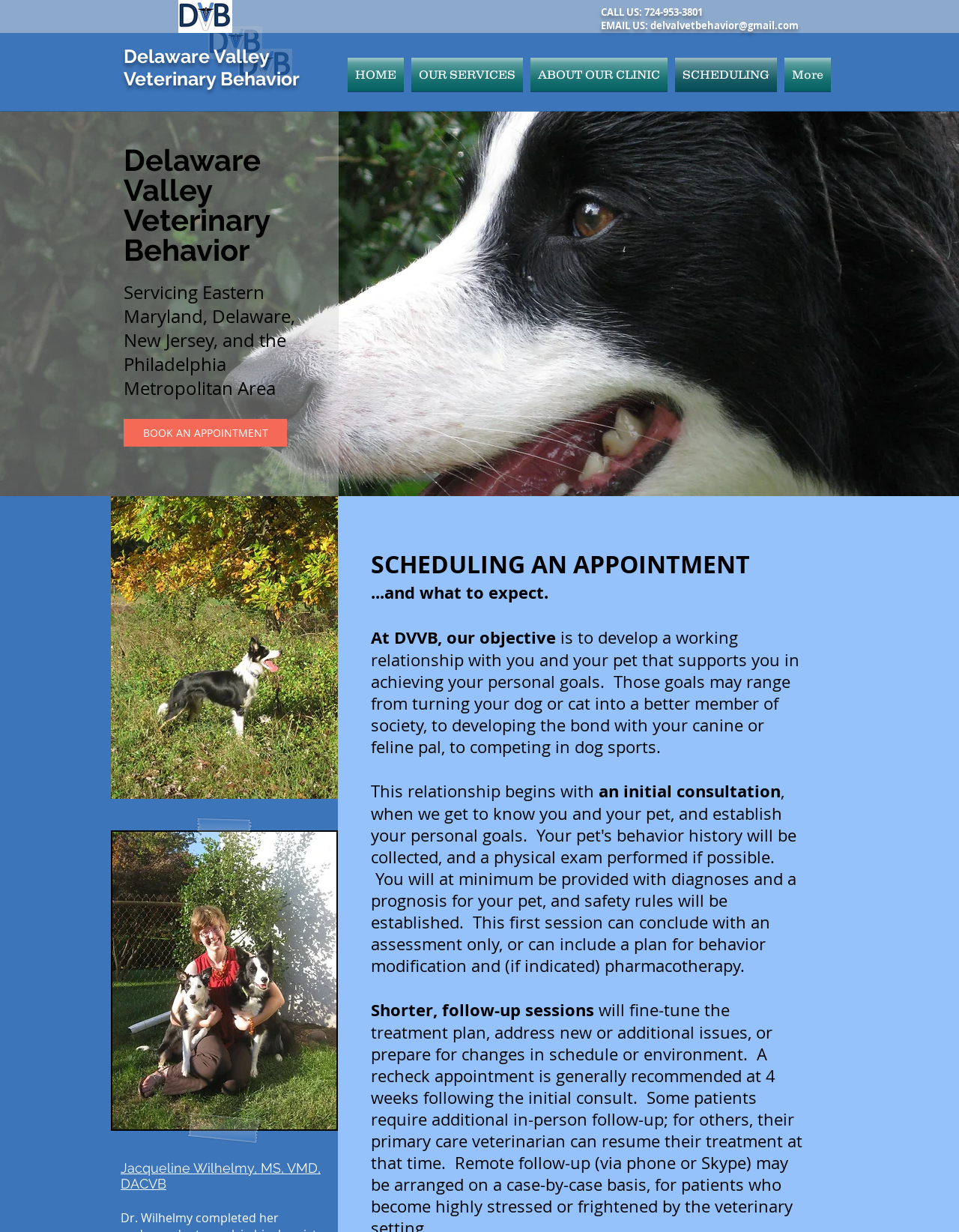Provide the bounding box coordinates of the UI element this sentence describes: "HOME".

[0.359, 0.047, 0.425, 0.074]